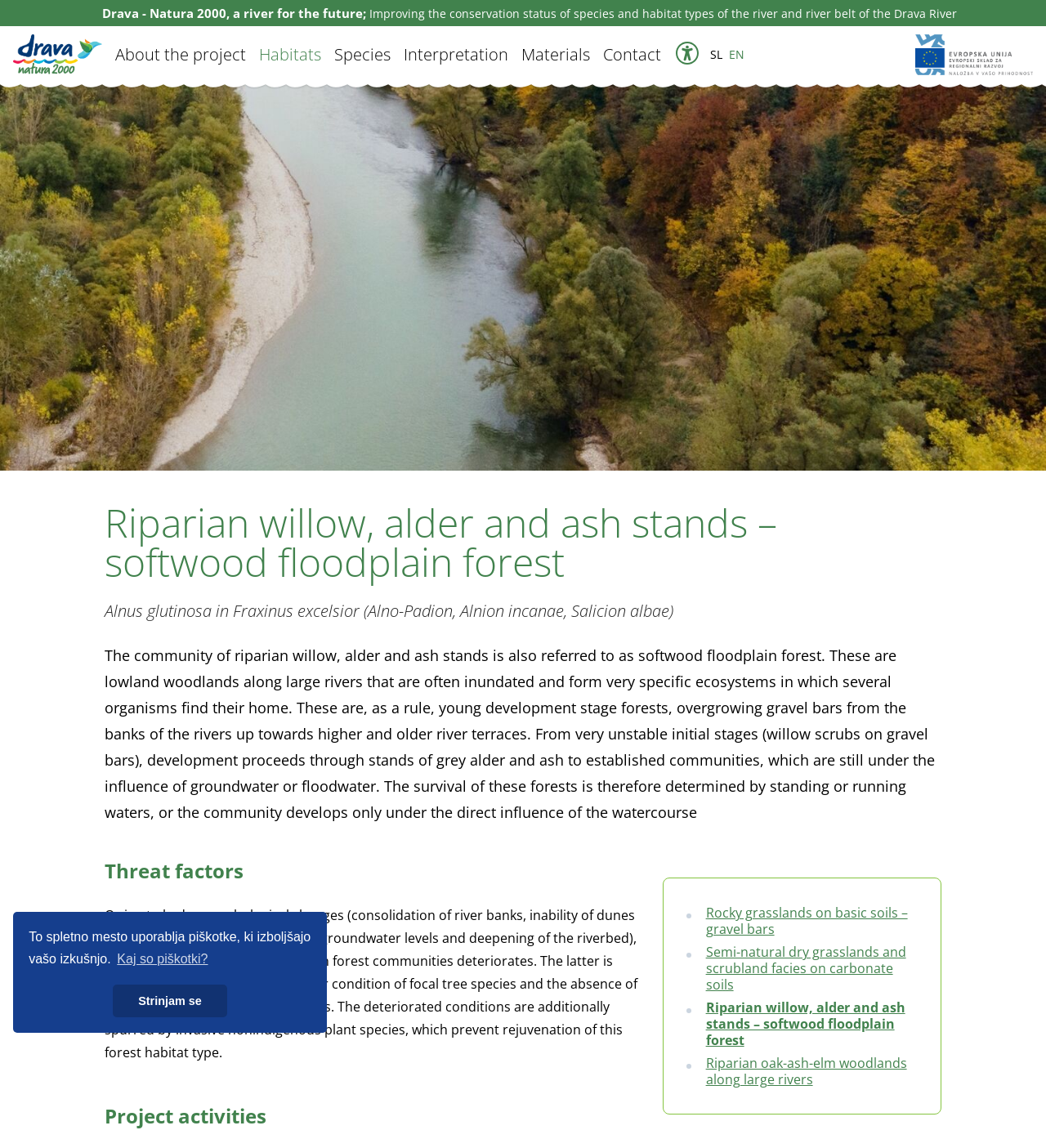Please determine and provide the text content of the webpage's heading.

Riparian willow, alder and ash stands – softwood floodplain forest
Alnus glutinosa in Fraxinus excelsior (Alno-Padion, Alnion incanae, Salicion albae)